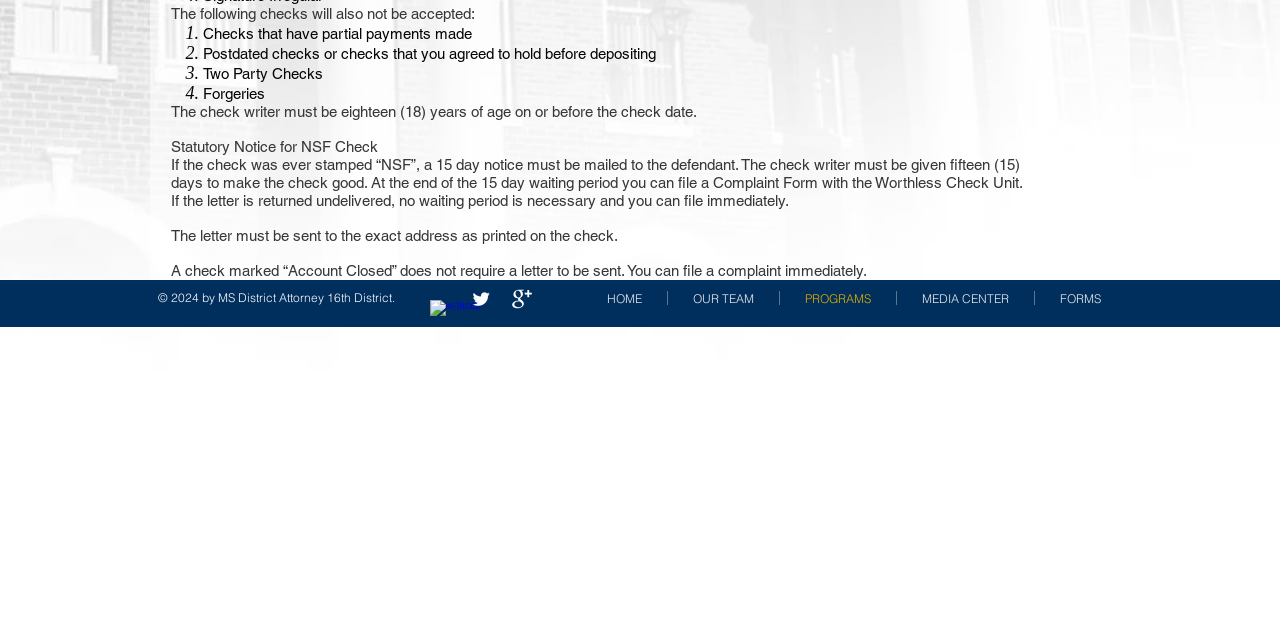Given the element description "MEDIA CENTER", identify the bounding box of the corresponding UI element.

[0.701, 0.455, 0.808, 0.477]